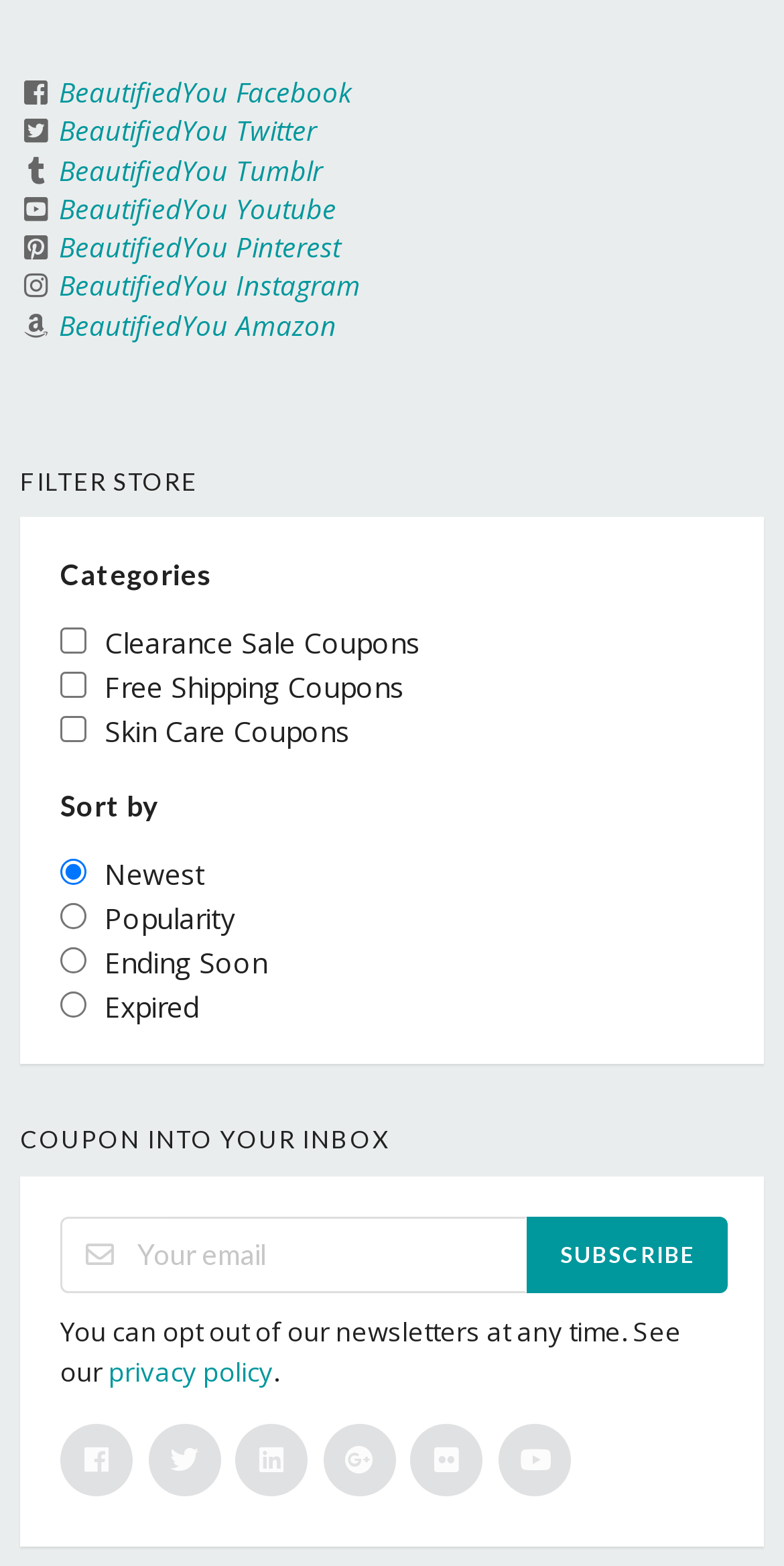Identify the bounding box for the given UI element using the description provided. Coordinates should be in the format (top-left x, top-left y, bottom-right x, bottom-right y) and must be between 0 and 1. Here is the description: parent_node: Ending Soon name="store-filter-sortby" value="ending-soon"

[0.077, 0.605, 0.11, 0.622]